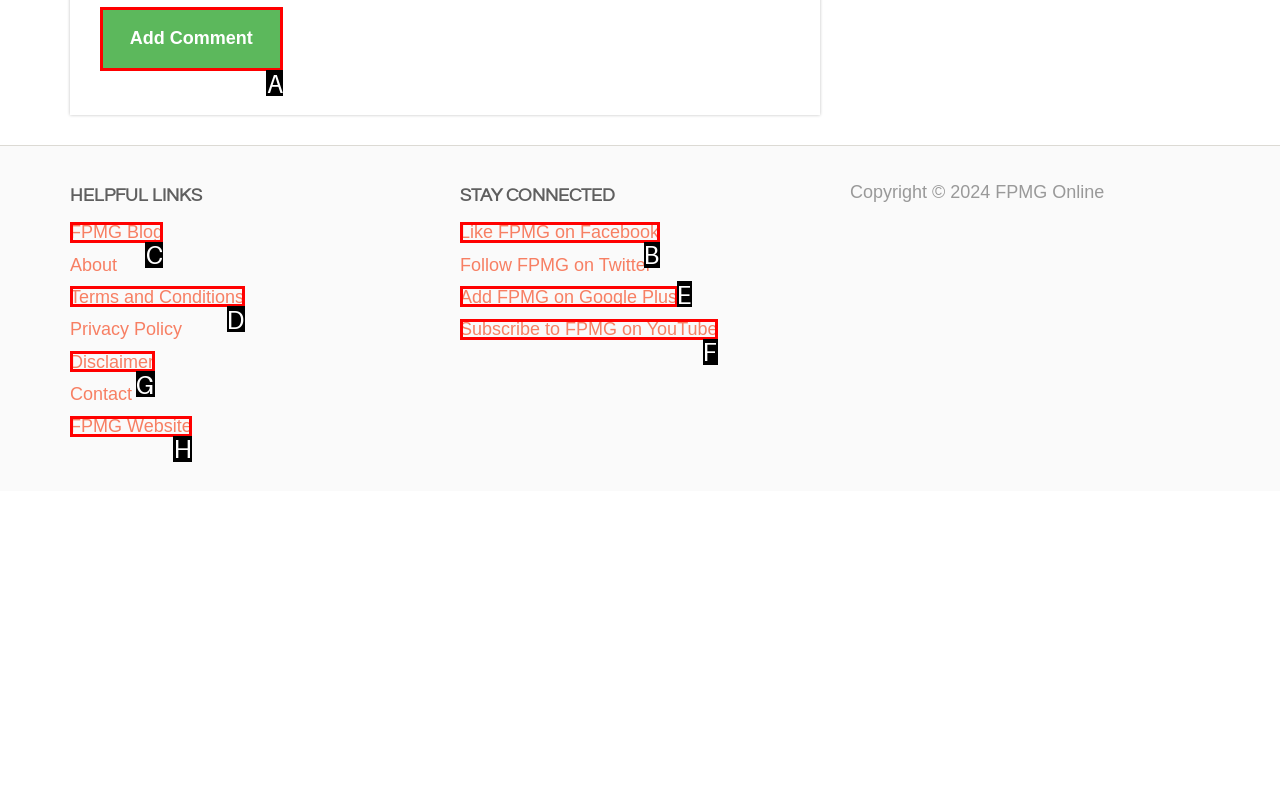Determine which HTML element to click to execute the following task: Visit the FPMG Blog Answer with the letter of the selected option.

C